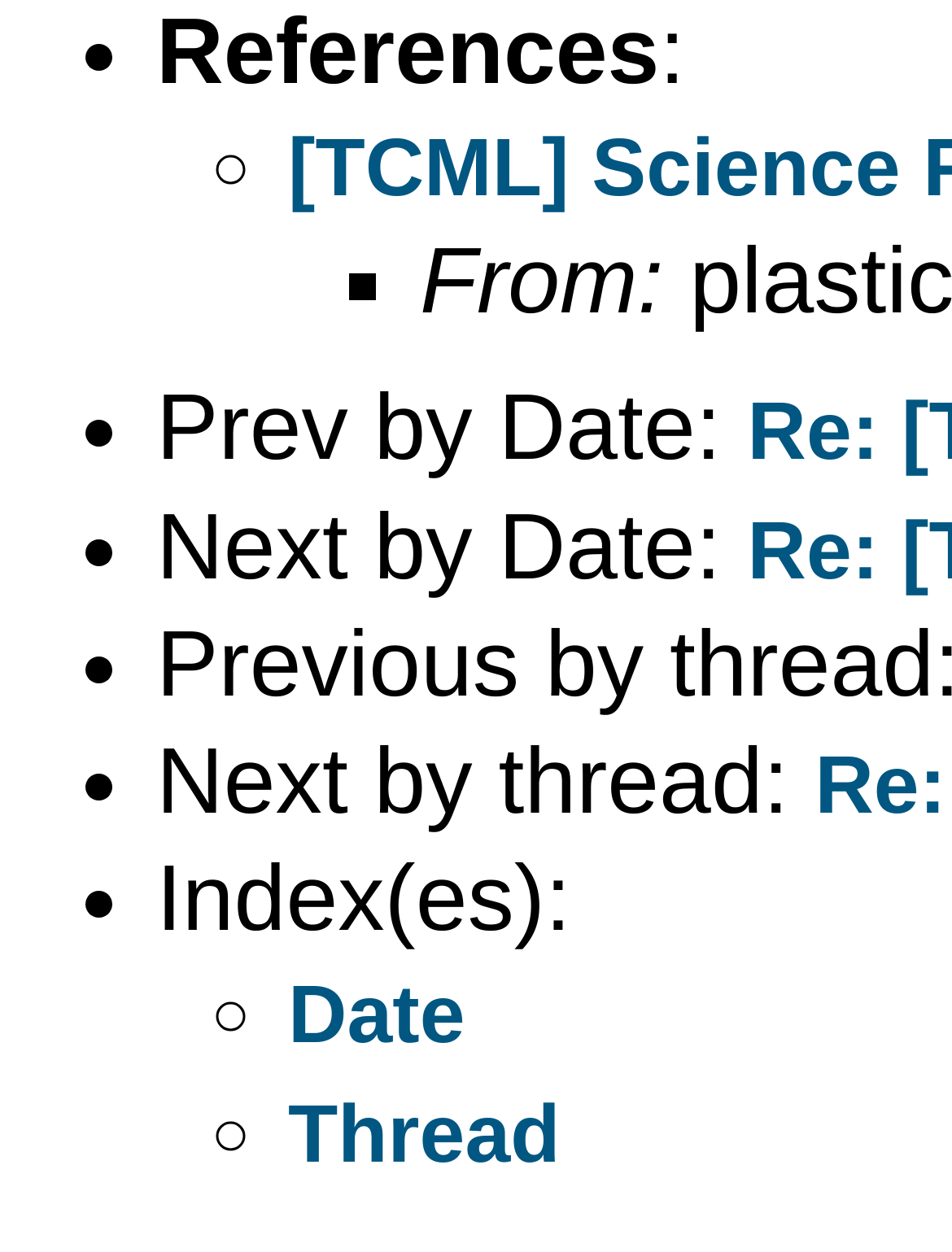How many links are there on the webpage? Observe the screenshot and provide a one-word or short phrase answer.

2